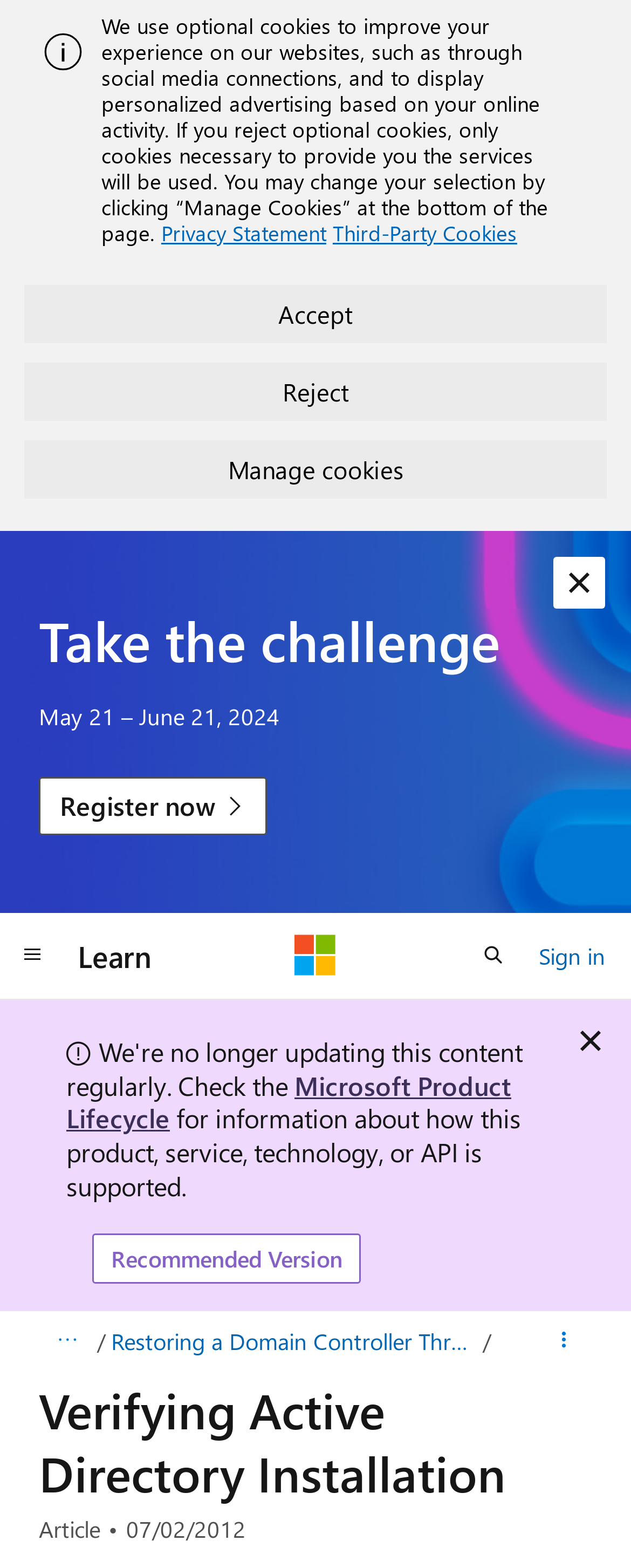What is the purpose of the 'Dismiss alert' button?
Based on the image, please offer an in-depth response to the question.

The 'Dismiss alert' button is located at the top of the page, and it allows users to close the alert notification. This button is likely used to remove the alert from the user's view, allowing them to focus on the main content of the webpage.